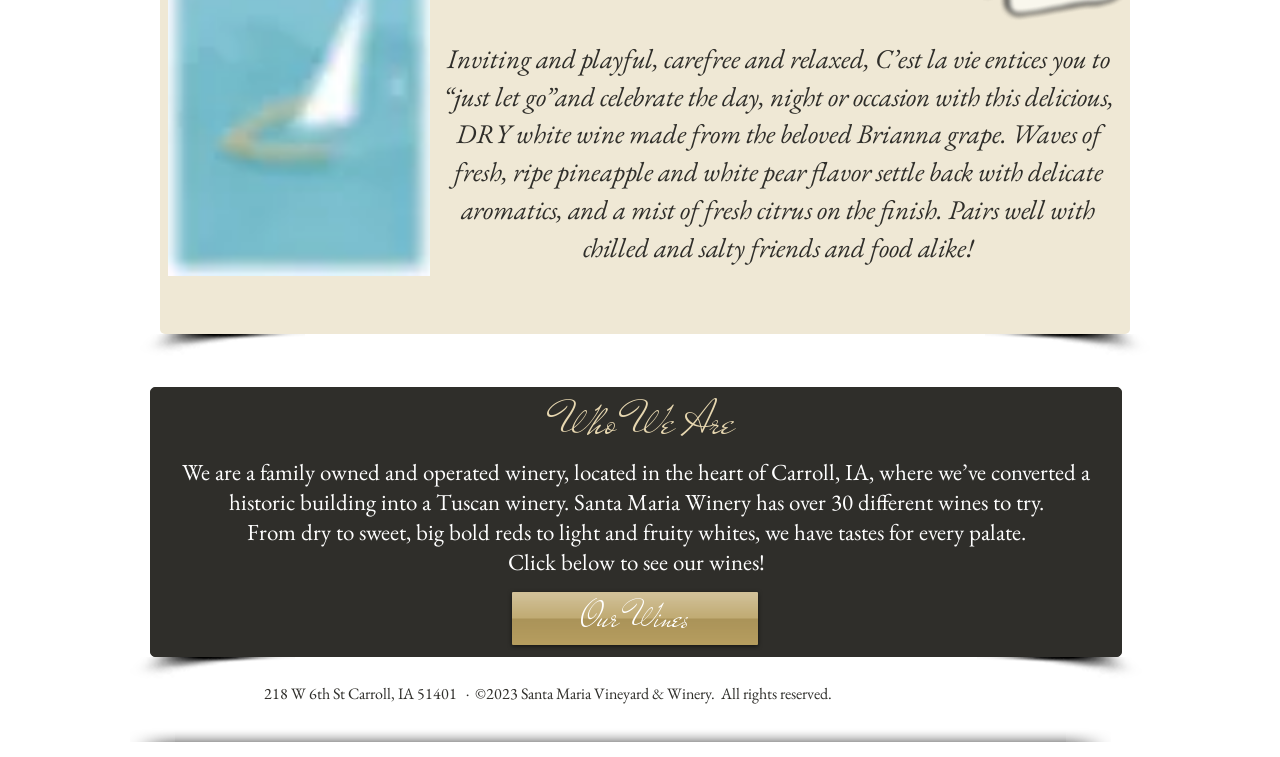What type of wine is C’est la vie?
Deliver a detailed and extensive answer to the question.

The description of C’est la vie wine is provided in the StaticText element with ID 544, which mentions that it is a delicious, DRY white wine made from the beloved Brianna grape.